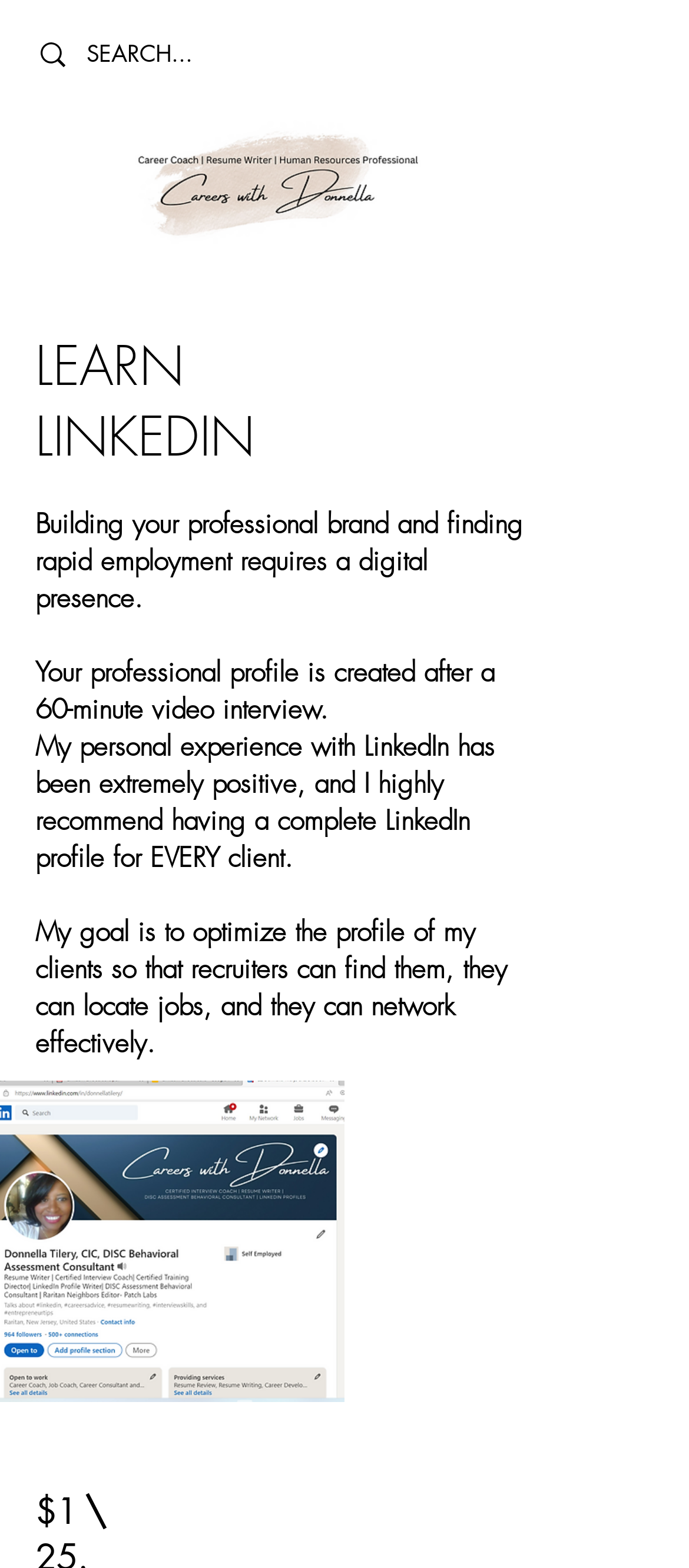Respond with a single word or phrase for the following question: 
What is the purpose of the search box?

SEARCH